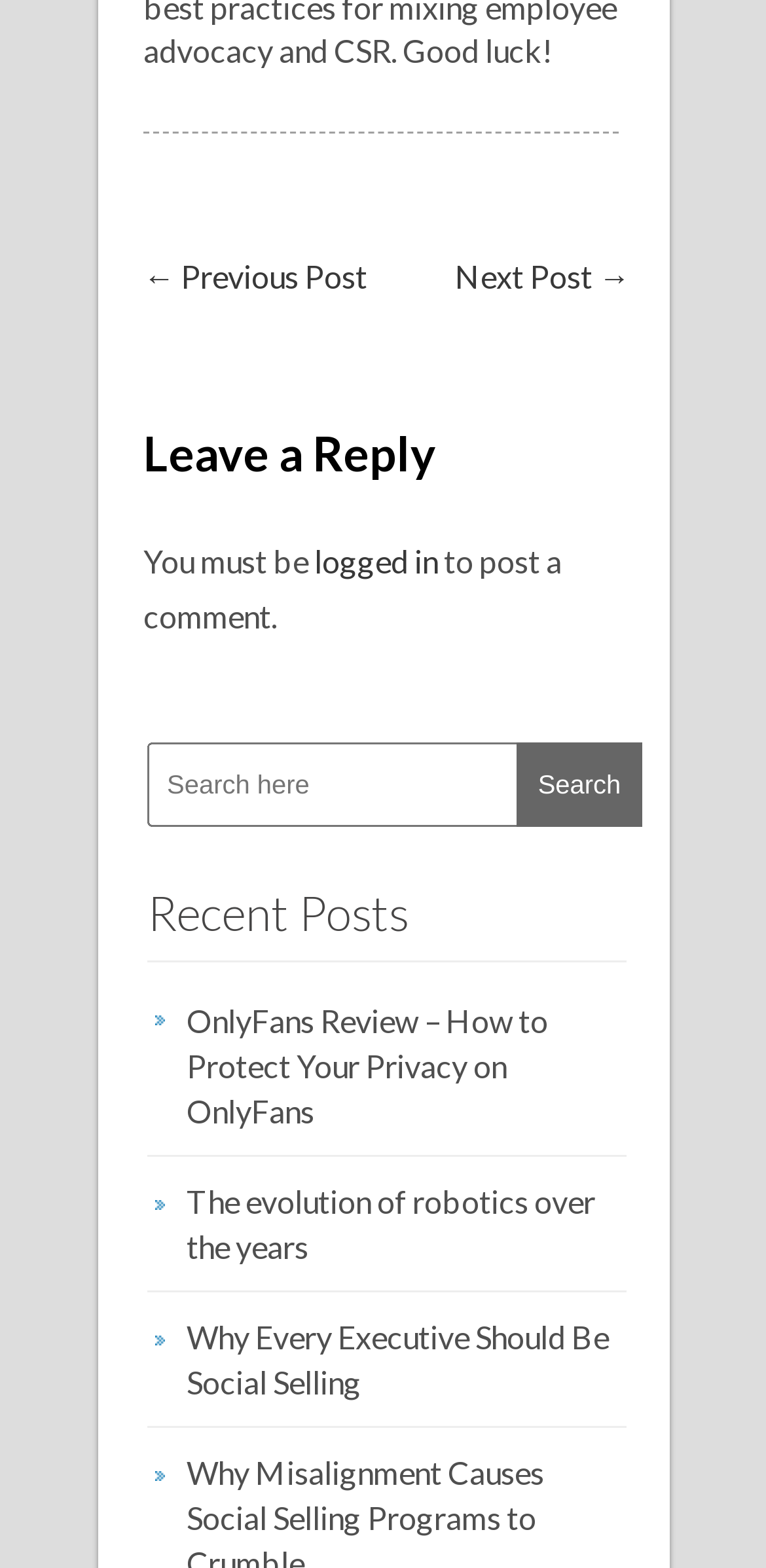From the webpage screenshot, predict the bounding box coordinates (top-left x, top-left y, bottom-right x, bottom-right y) for the UI element described here: Next Post →

[0.594, 0.164, 0.823, 0.188]